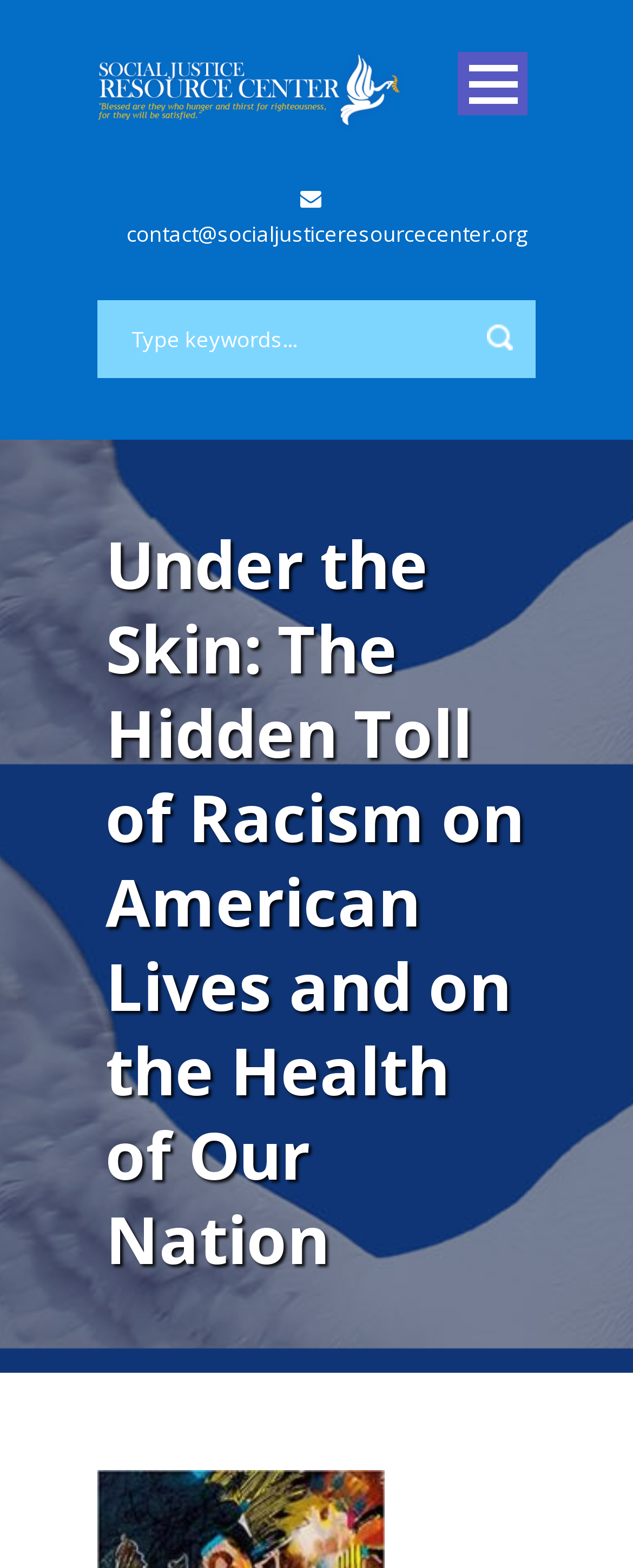Please identify the bounding box coordinates of where to click in order to follow the instruction: "Search for something".

[0.154, 0.191, 0.846, 0.241]